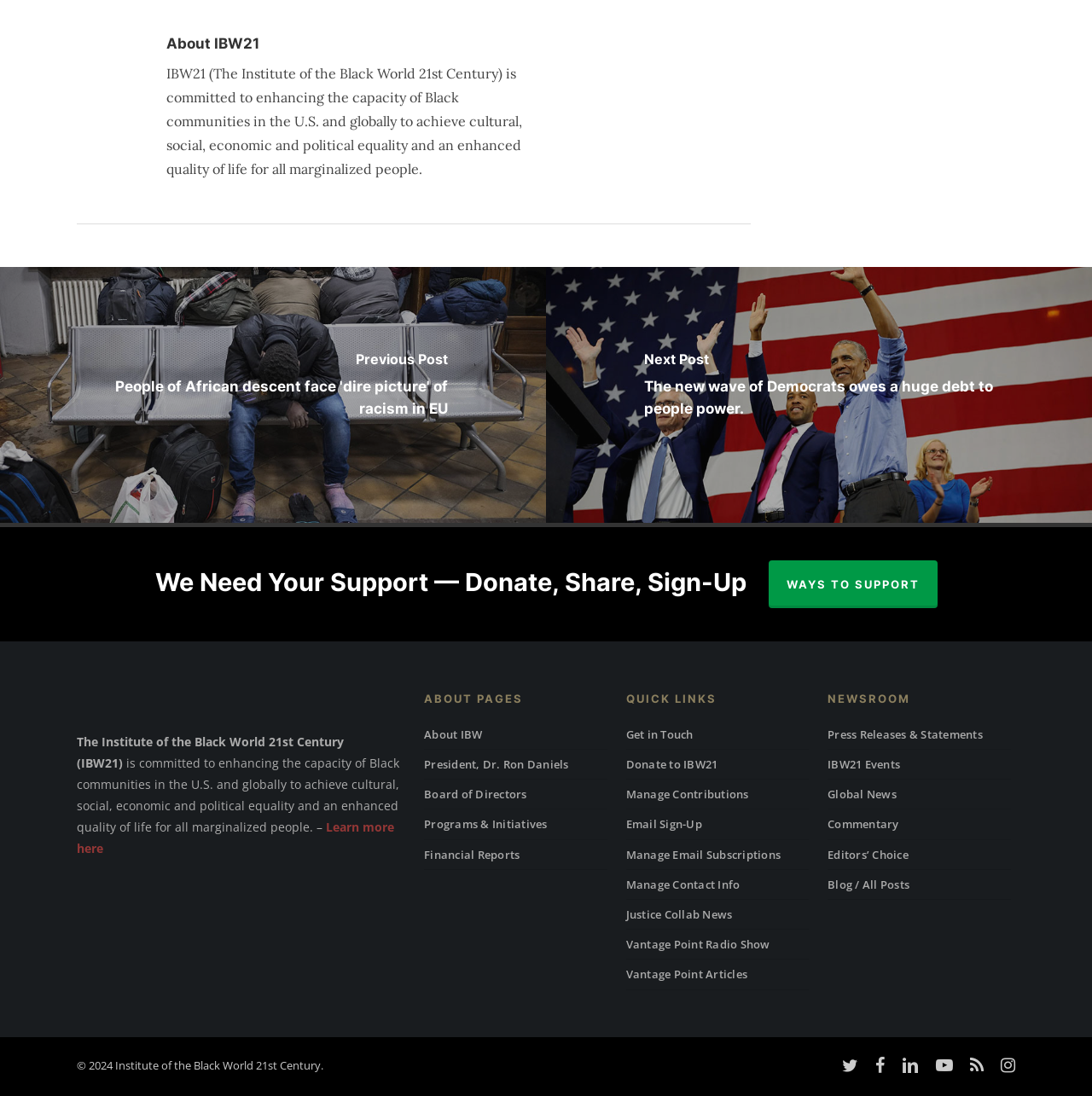Analyze the image and answer the question with as much detail as possible: 
What is the purpose of the organization?

The purpose of the organization can be found in the StaticText 'IBW21 (The Institute of the Black World 21st Century) is committed to enhancing the capacity of Black communities in the U.S. and globally to achieve cultural, social, economic and political equality and an enhanced quality of life for all marginalized people.'.